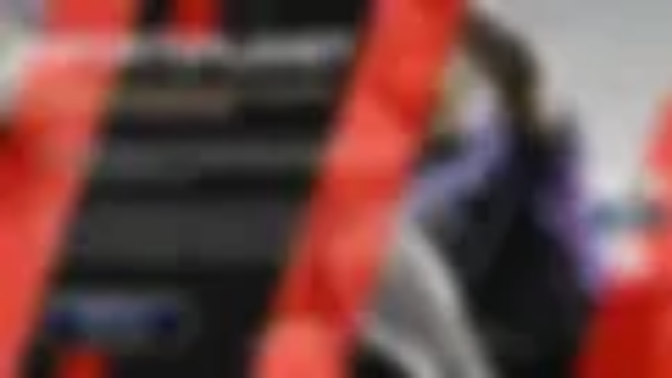Utilize the details in the image to thoroughly answer the following question: What is the player doing in the image?

The player is seen in motion, possibly participating in a training session or challenge, demonstrating agility and skill, which suggests that the player is engaging in some kind of athletic activity.